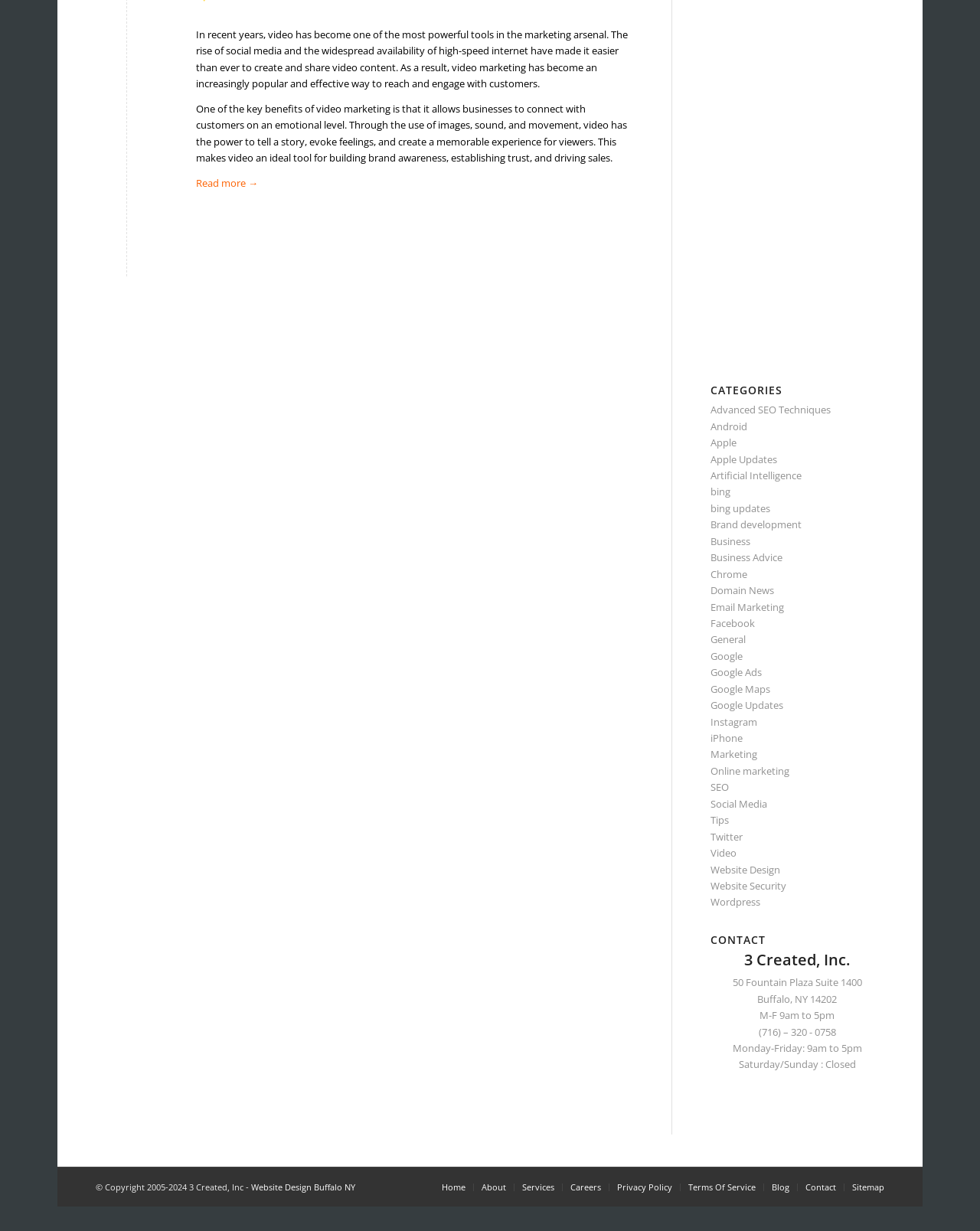Locate the UI element described by Advanced SEO Techniques and provide its bounding box coordinates. Use the format (top-left x, top-left y, bottom-right x, bottom-right y) with all values as floating point numbers between 0 and 1.

[0.725, 0.327, 0.848, 0.338]